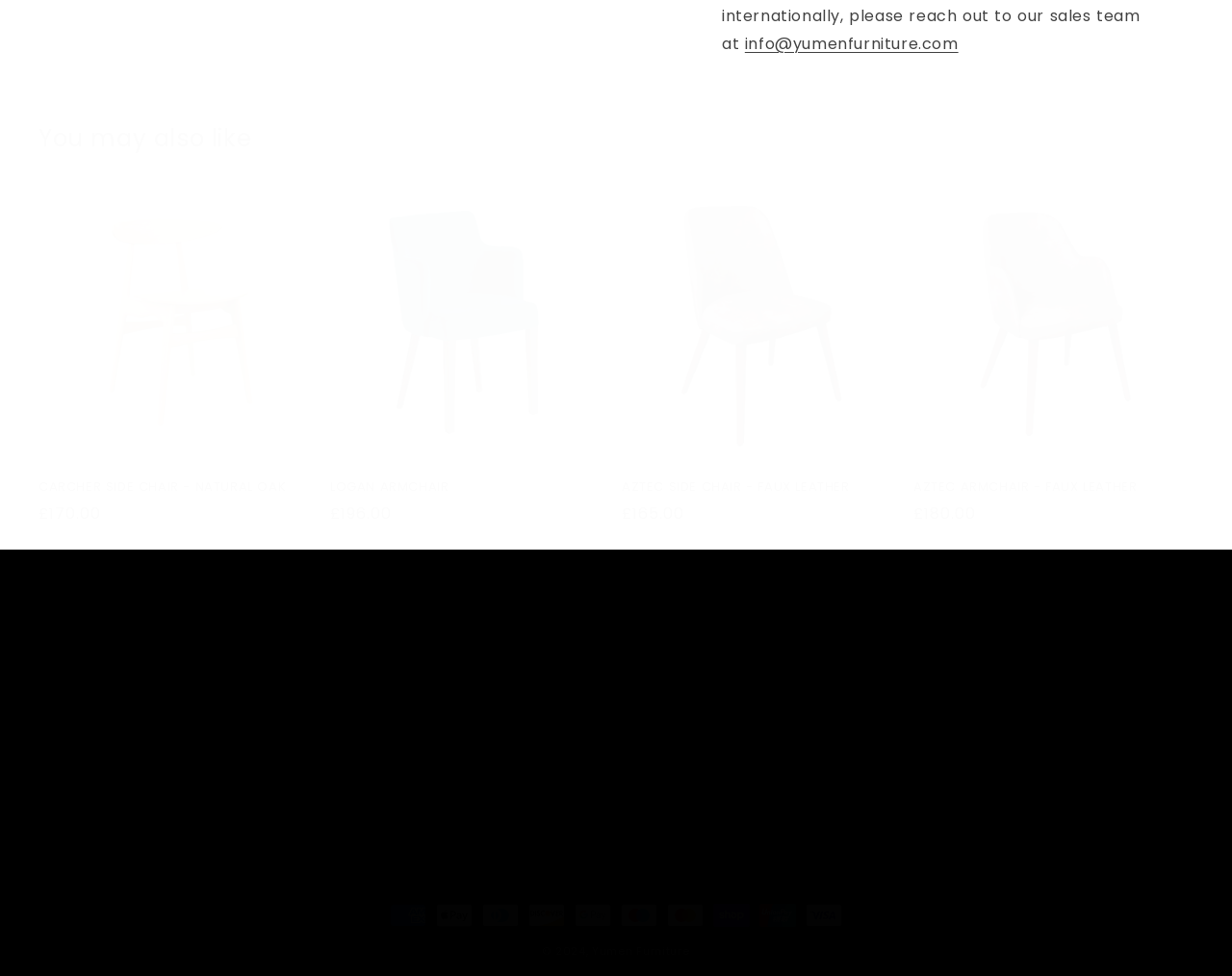Bounding box coordinates are specified in the format (top-left x, top-left y, bottom-right x, bottom-right y). All values are floating point numbers bounded between 0 and 1. Please provide the bounding box coordinate of the region this sentence describes: Fire Safety Regulation

[0.031, 0.747, 0.16, 0.782]